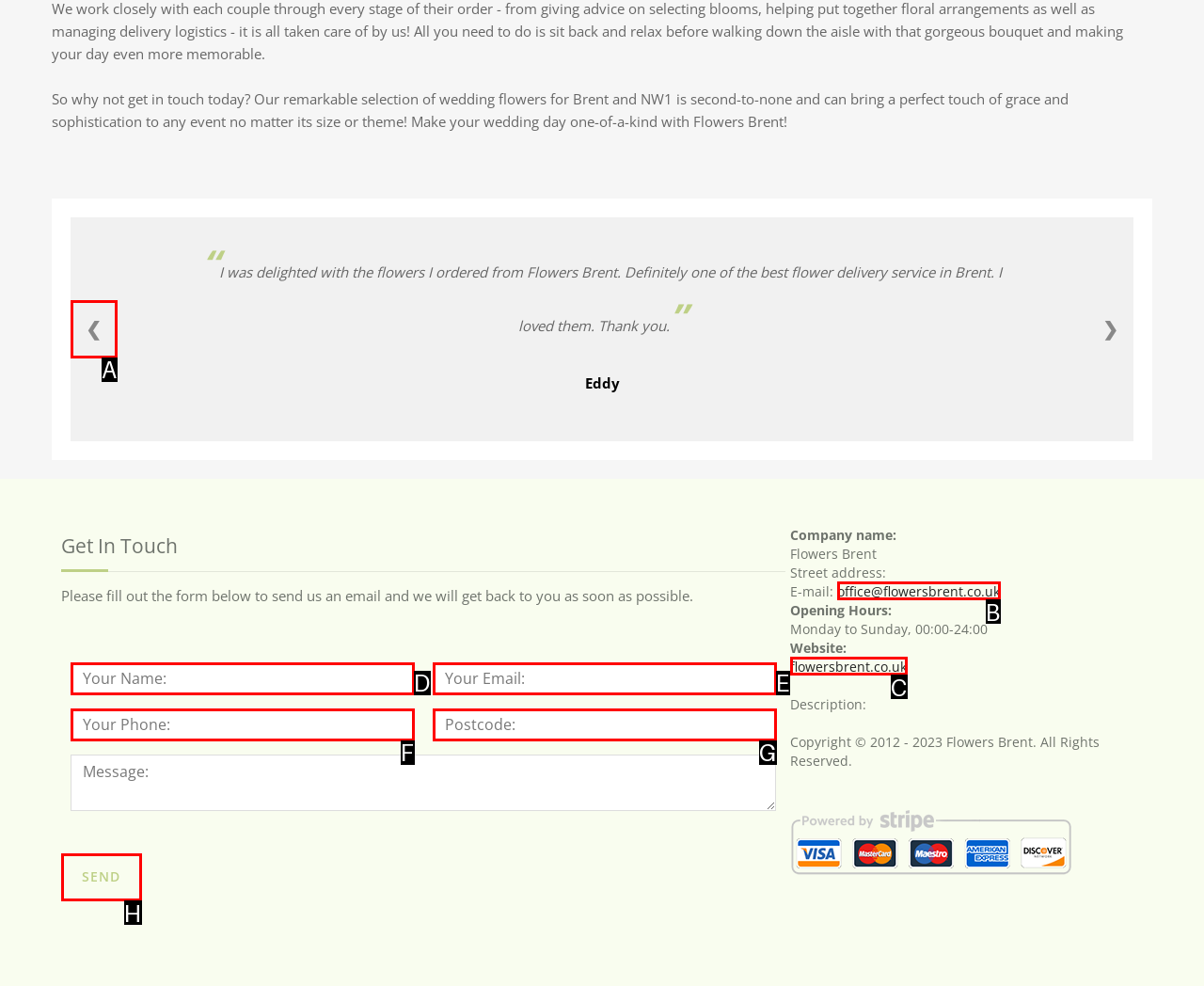Please select the letter of the HTML element that fits the description: name="phone" placeholder="Your Phone:". Answer with the option's letter directly.

F